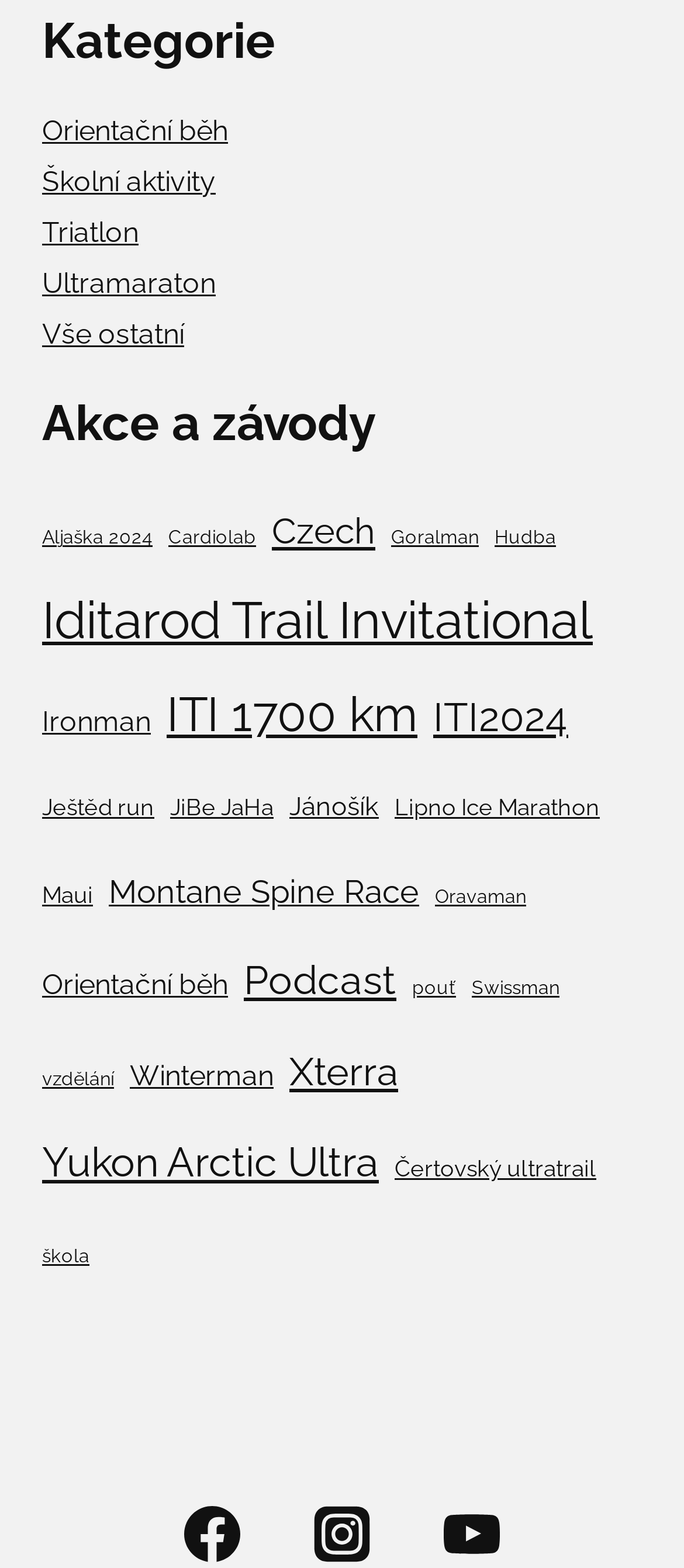Given the description "Aljaška 2024", determine the bounding box of the corresponding UI element.

[0.062, 0.316, 0.223, 0.369]